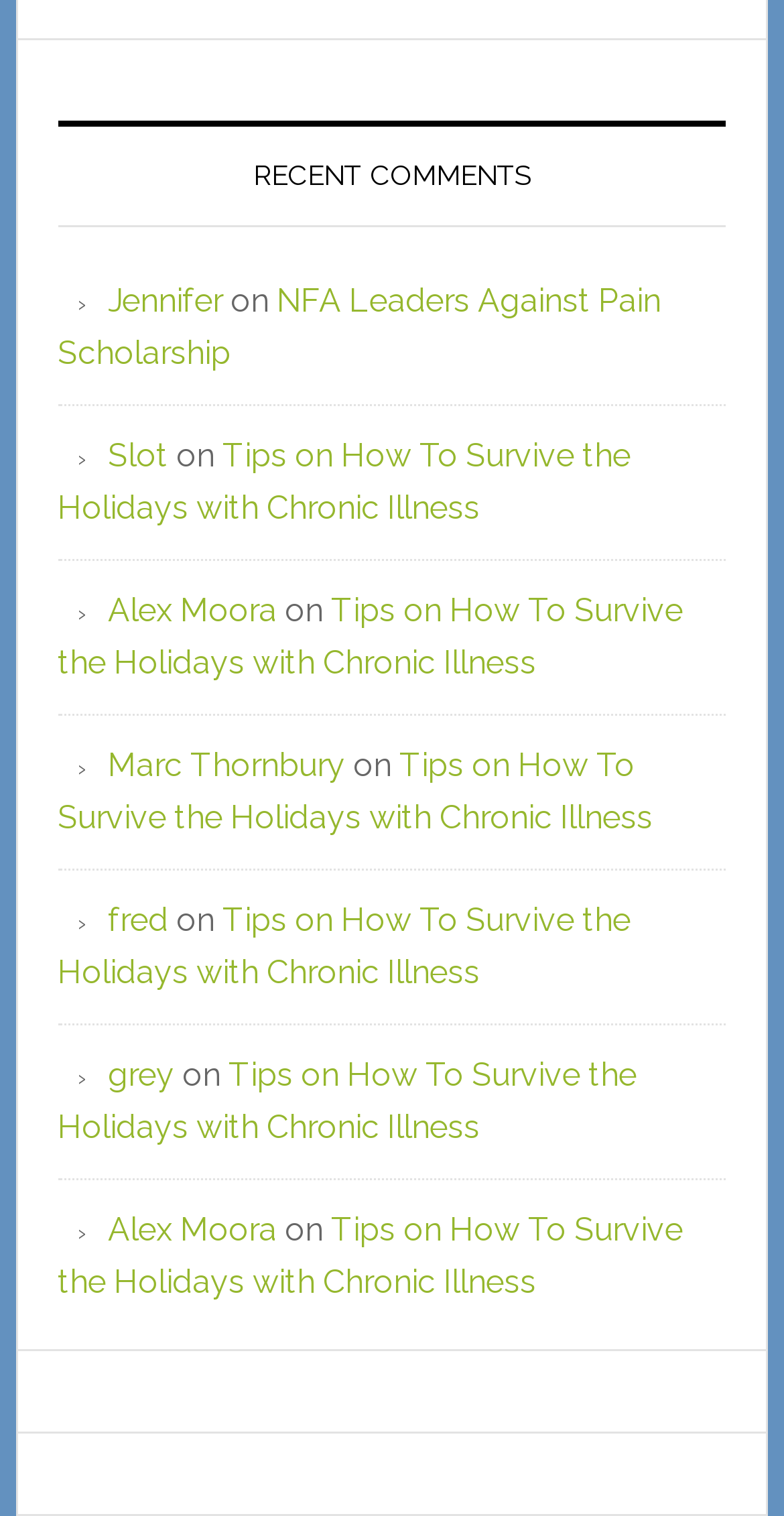What is the common topic of the comments?
Using the image as a reference, give an elaborate response to the question.

By analyzing the text of the link elements, we can see that most of them have the text 'Tips on How To Survive the Holidays with Chronic Illness', which suggests that the common topic of the comments is Chronic Illness.